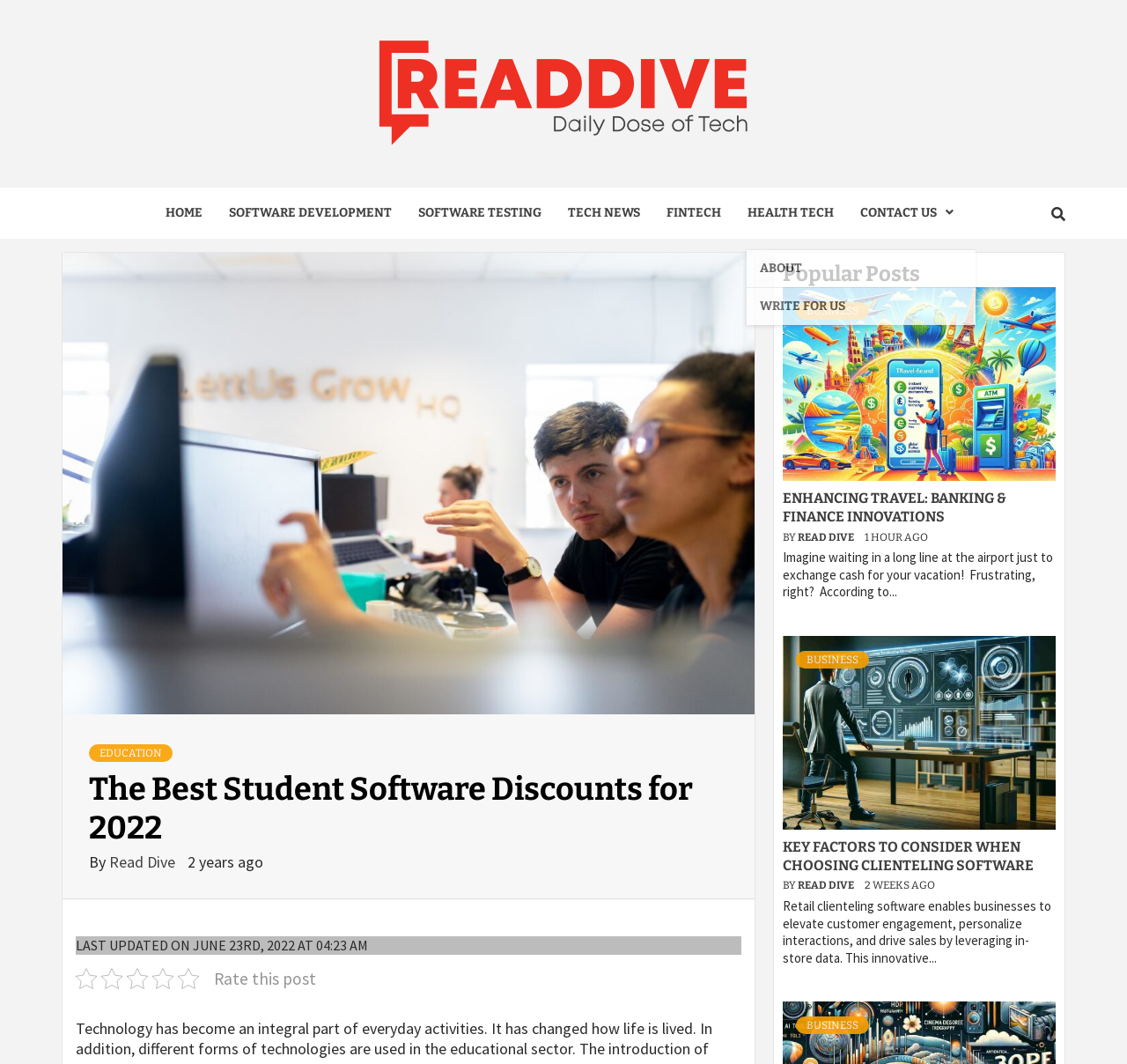Pinpoint the bounding box coordinates for the area that should be clicked to perform the following instruction: "go to home page".

[0.135, 0.176, 0.191, 0.224]